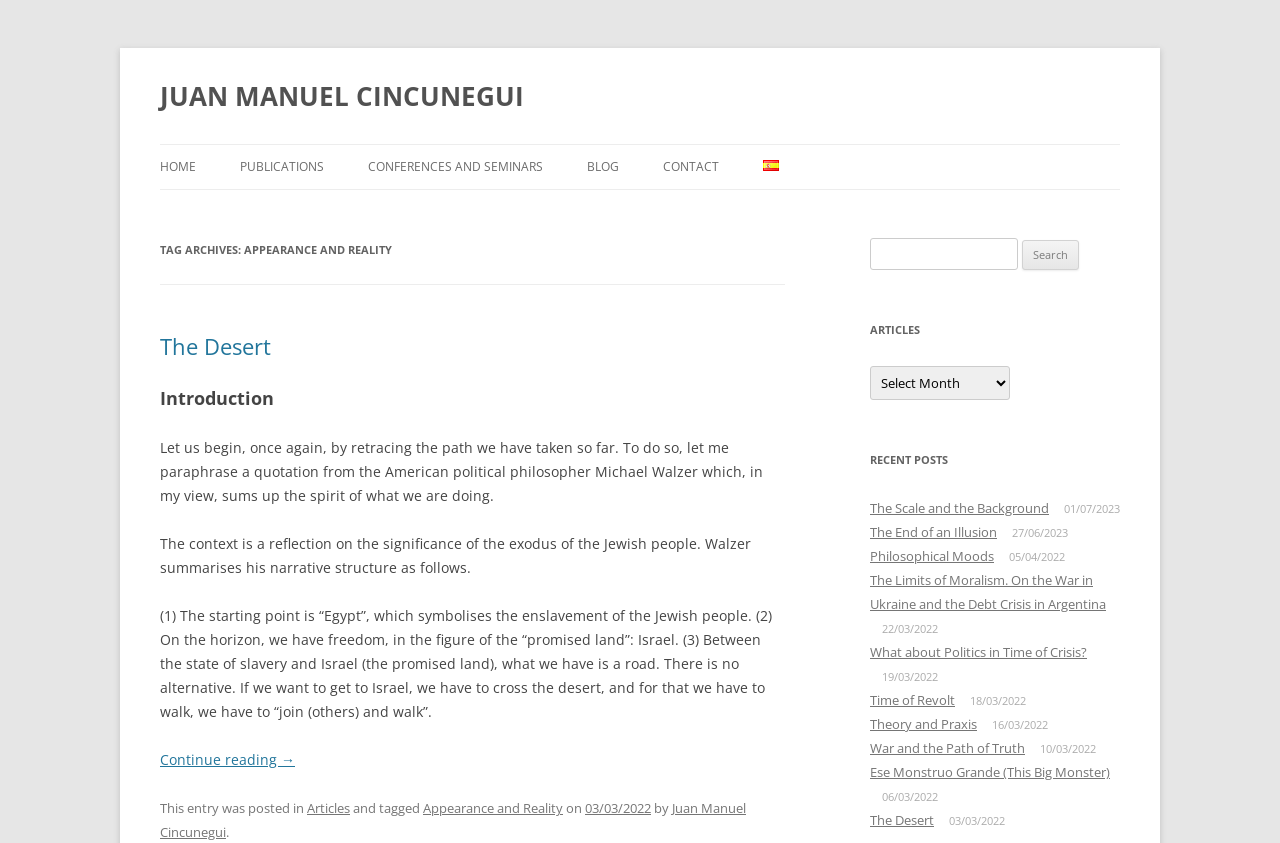Please locate the bounding box coordinates for the element that should be clicked to achieve the following instruction: "View the 'RECENT POSTS'". Ensure the coordinates are given as four float numbers between 0 and 1, i.e., [left, top, right, bottom].

[0.68, 0.532, 0.875, 0.56]